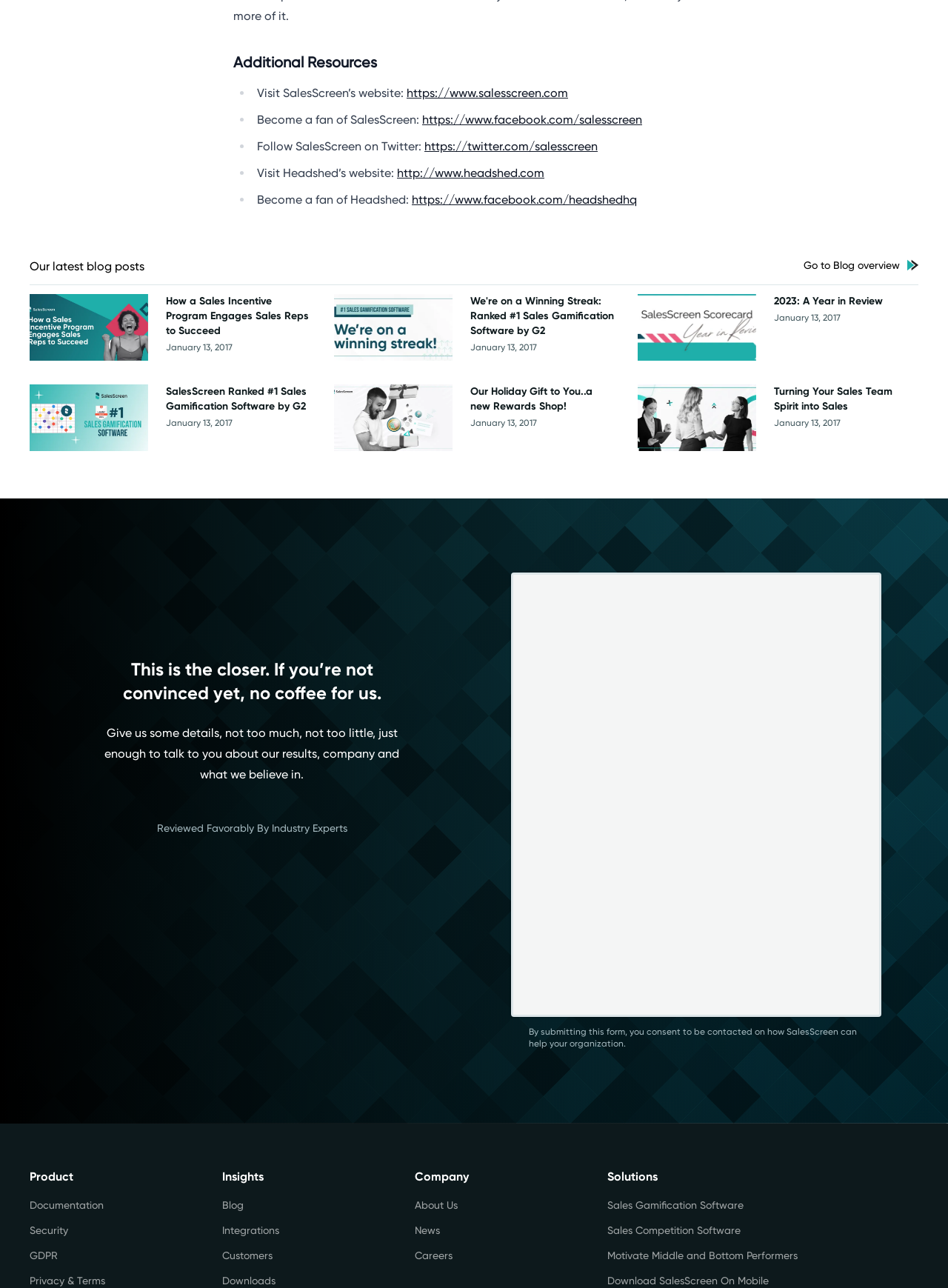Please give a succinct answer using a single word or phrase:
What is the topic of the blog posts listed?

Sales and gamification